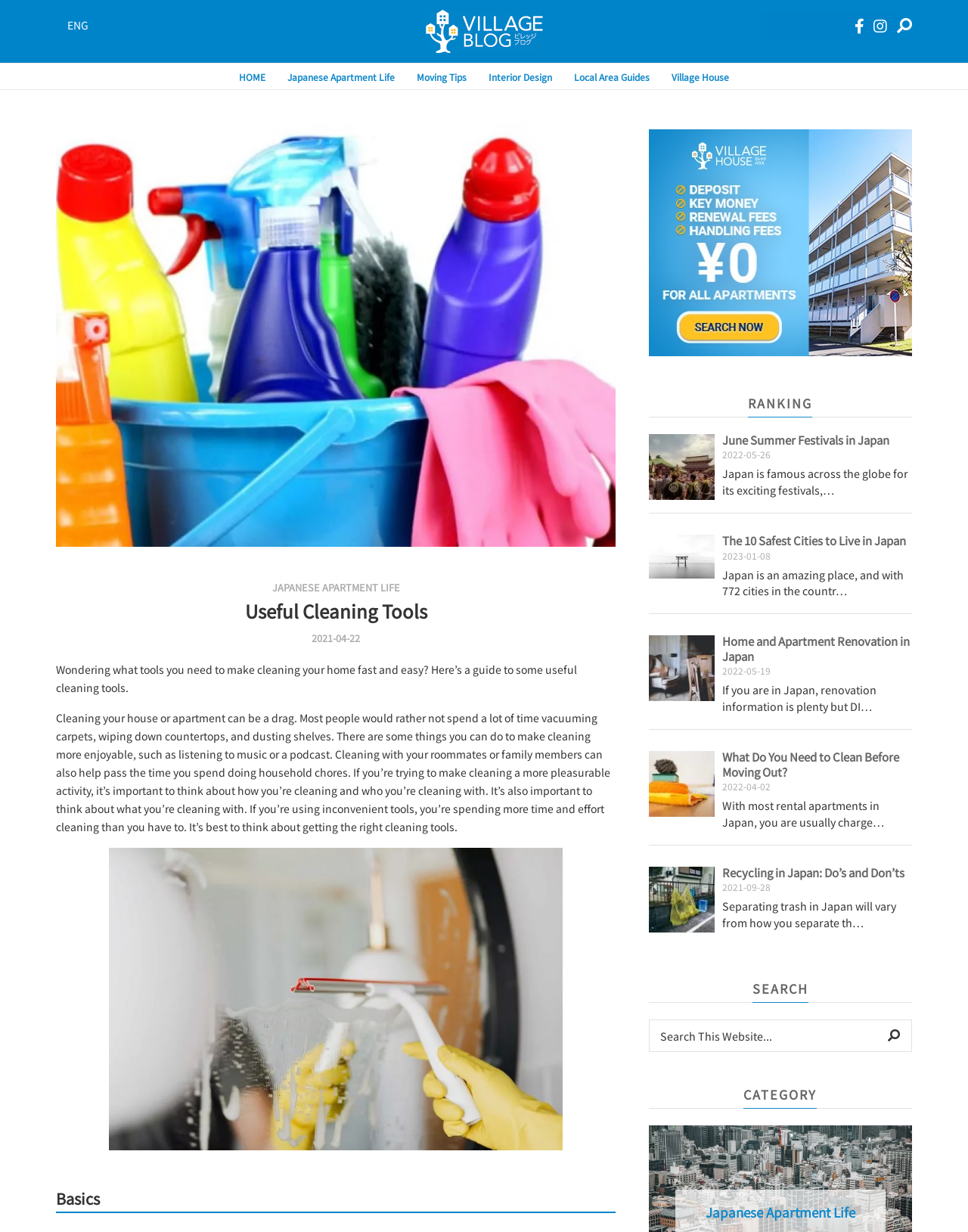Your task is to extract the text of the main heading from the webpage.

Useful Cleaning Tools